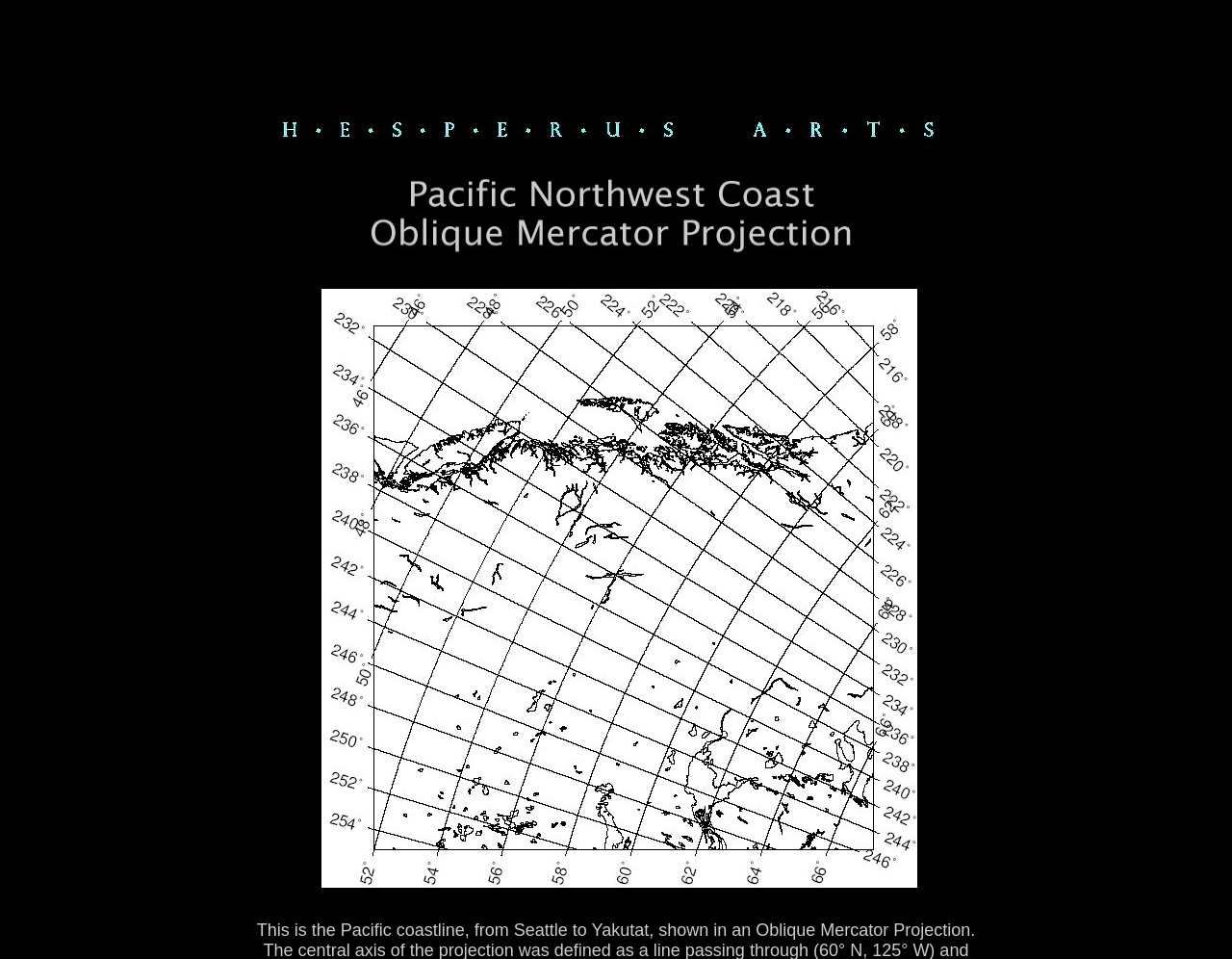Write an exhaustive caption that covers the webpage's main aspects.

The webpage appears to be a presentation of Hesperus Arts, focusing on the Pacific Northwest Coast, with an Oblique Mercator Projection. 

At the top, there is a row of three cells, taking up about a quarter of the page's height. 

Below this, there is an image that spans almost the entire width of the page, situated in the middle section. 

The next section consists of three cells, similar to the top row, but with a slightly smaller height. 

This pattern of image and three-cell rows continues, with two more instances of this layout. The images vary in size, with one taking up the entire width of the page, while another is smaller, situated in the middle cell of its row. 

The final section consists of another three-cell row, similar to the previous ones, but with a slightly larger height, taking up about two-thirds of the page's remaining height.